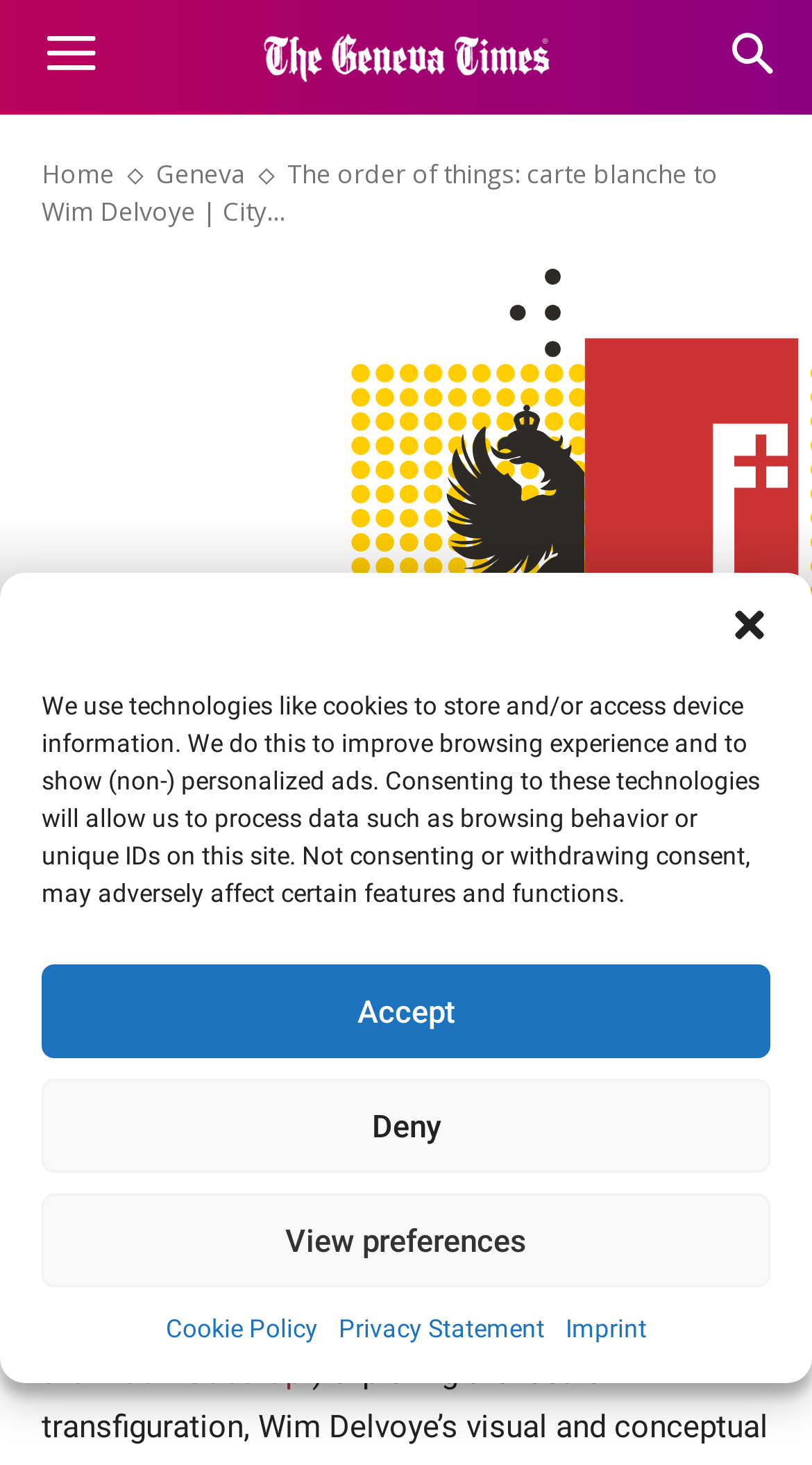Provide a thorough and detailed response to the question by examining the image: 
What is the name of the exhibition?

I found the answer by looking at the heading element with the text 'The order of things: carte blanche to Wim Delvoye | City of Geneva' which is likely to be the title of the exhibition.